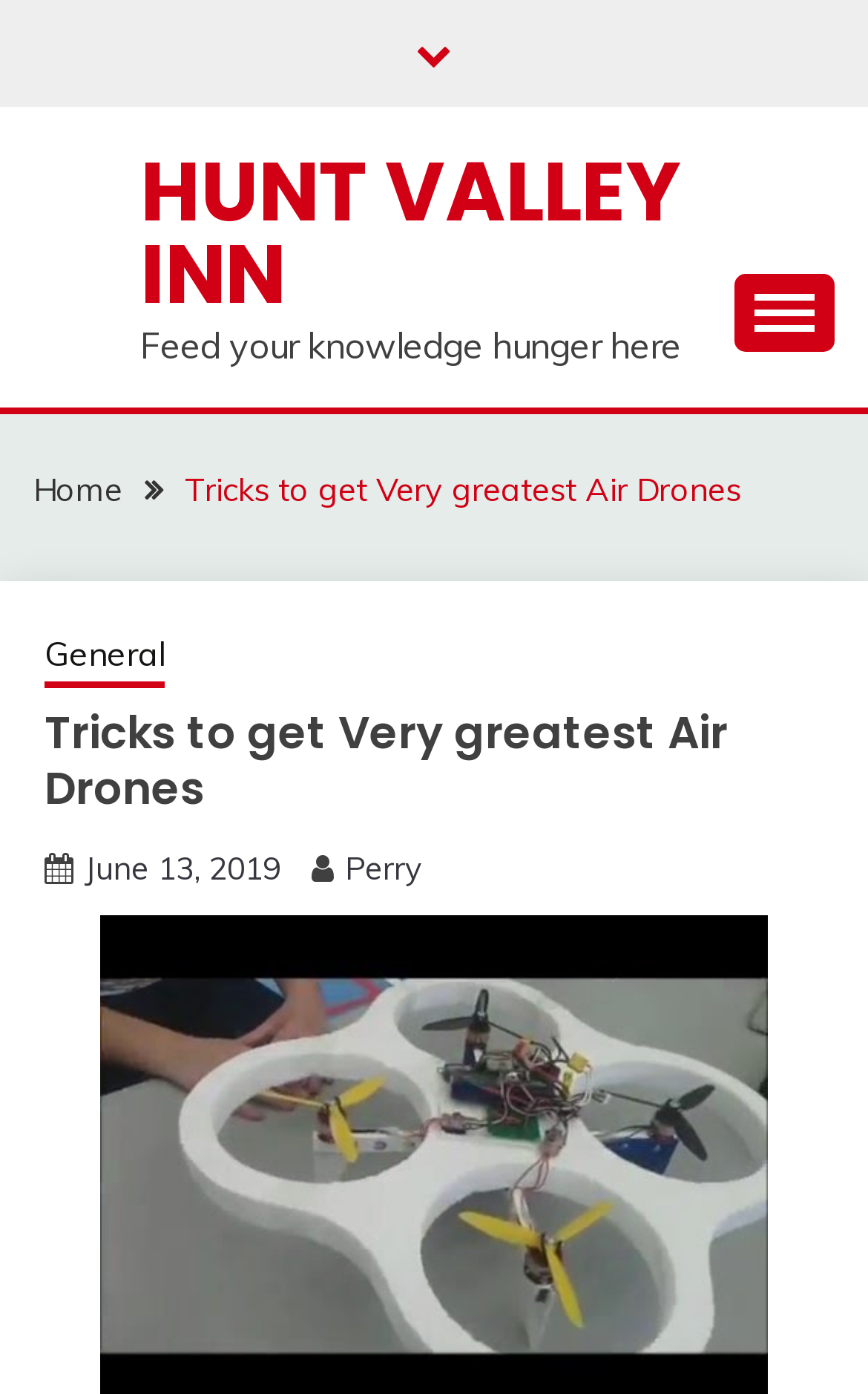Given the element description June 13, 2019June 7, 2019, predict the bounding box coordinates for the UI element in the webpage screenshot. The format should be (top-left x, top-left y, bottom-right x, bottom-right y), and the values should be between 0 and 1.

[0.097, 0.608, 0.323, 0.637]